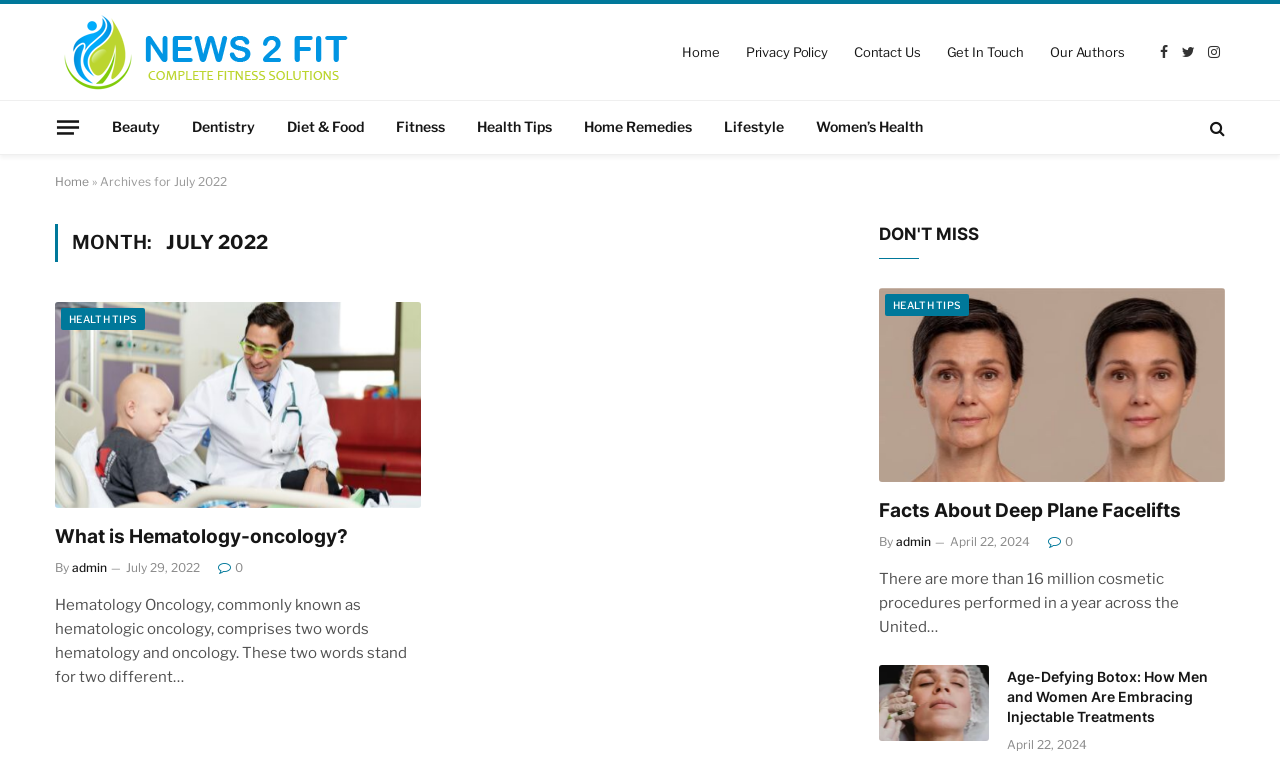Locate and extract the text of the main heading on the webpage.

MONTH: JULY 2022